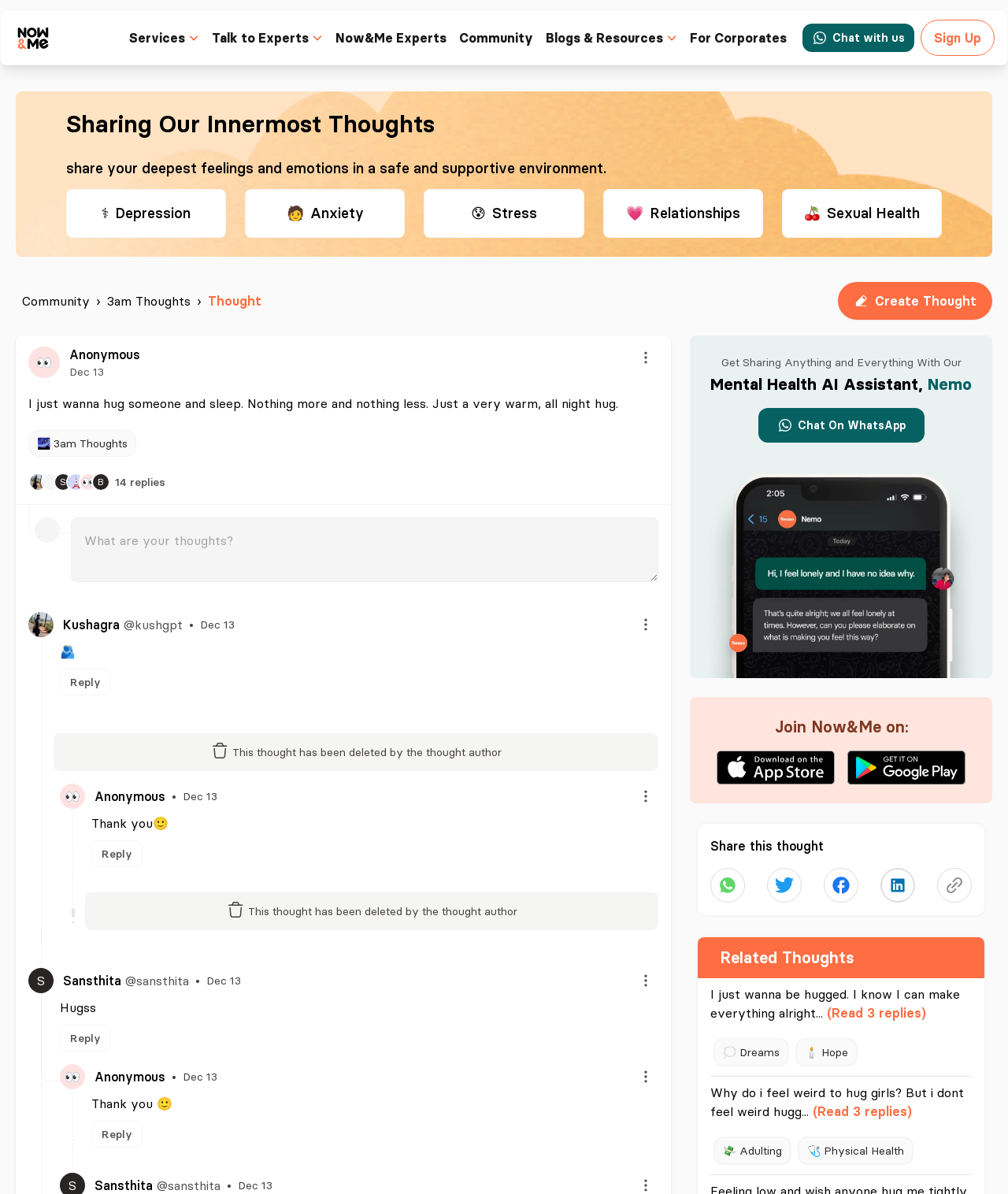Can you determine the bounding box coordinates of the area that needs to be clicked to fulfill the following instruction: "Click the 'Create Thought' button"?

[0.868, 0.245, 0.969, 0.259]